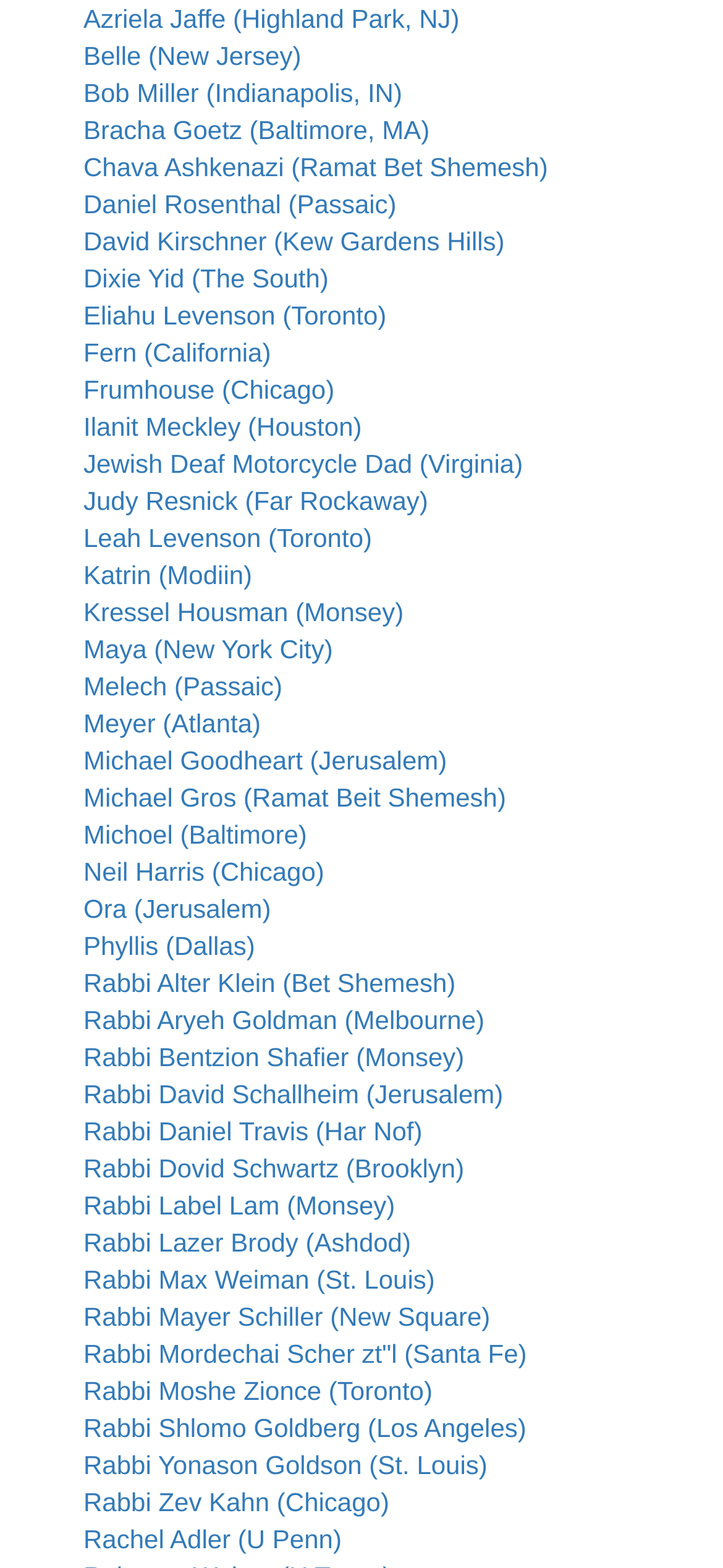Answer the following query with a single word or phrase:
How many links are on the webpage?

40